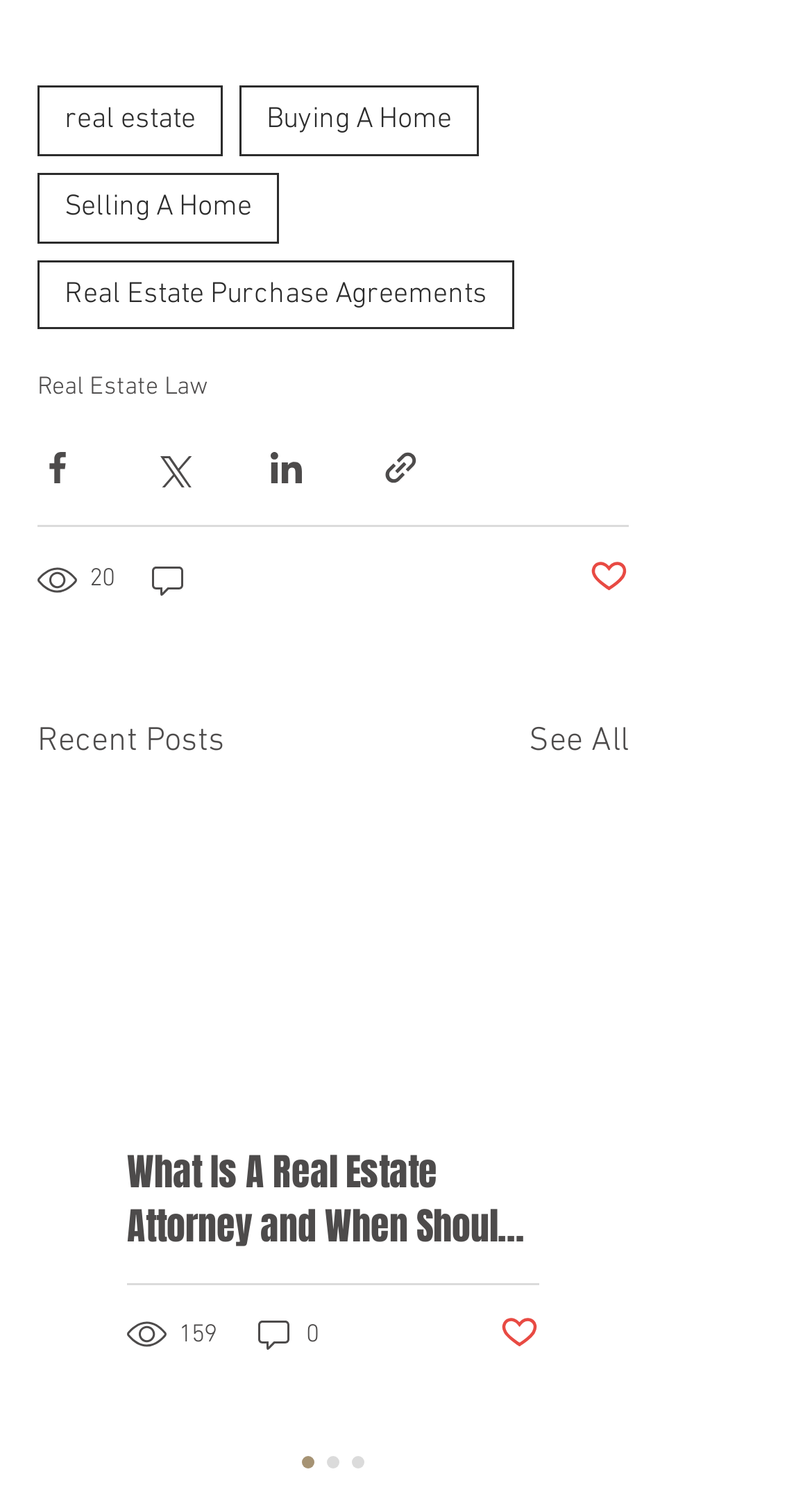Find and provide the bounding box coordinates for the UI element described here: "10". The coordinates should be given as four float numbers between 0 and 1: [left, top, right, bottom].

[0.823, 0.882, 0.923, 0.909]